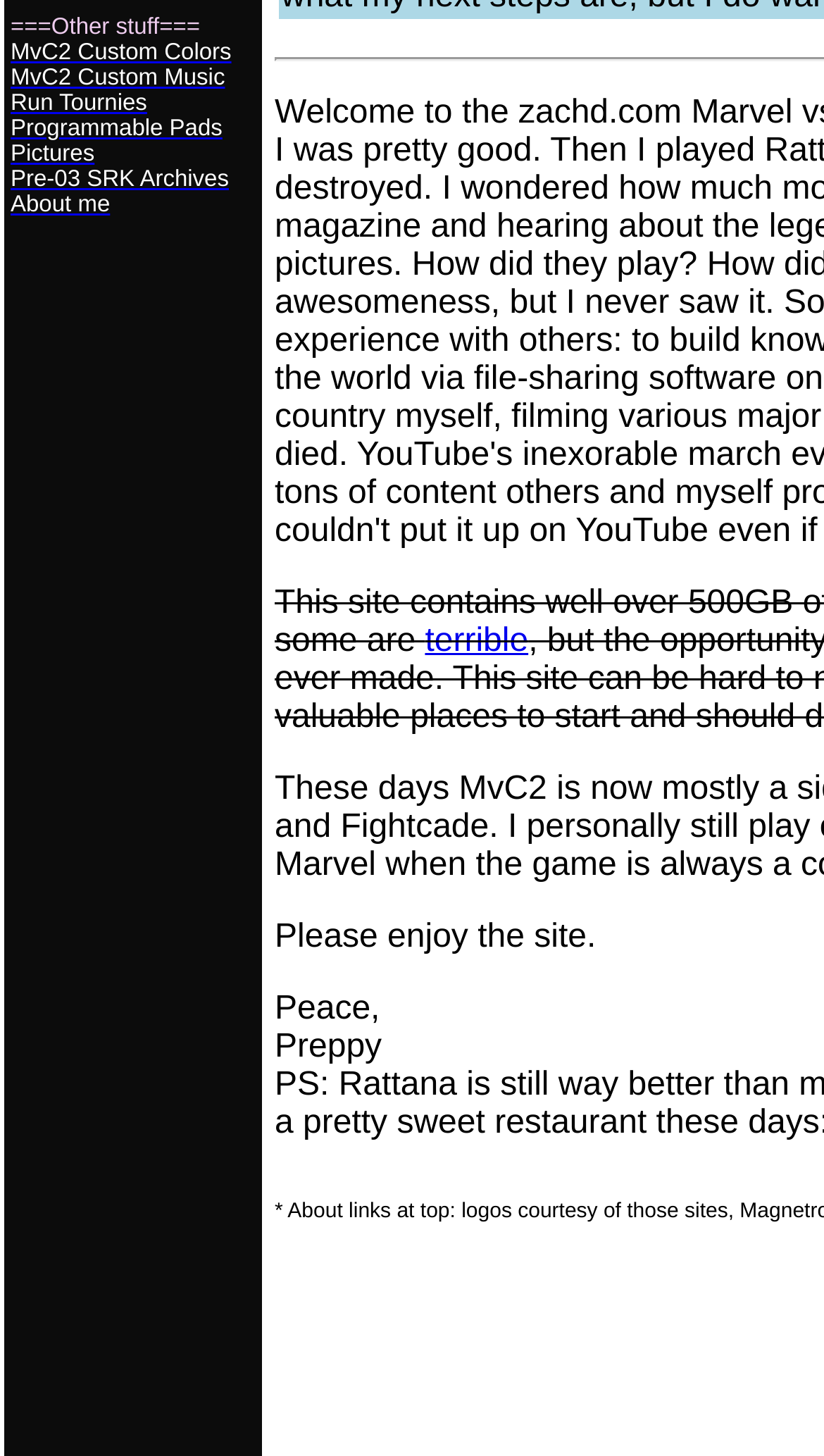Provide the bounding box coordinates of the UI element that matches the description: "MvC2 Custom Music".

[0.013, 0.045, 0.273, 0.062]